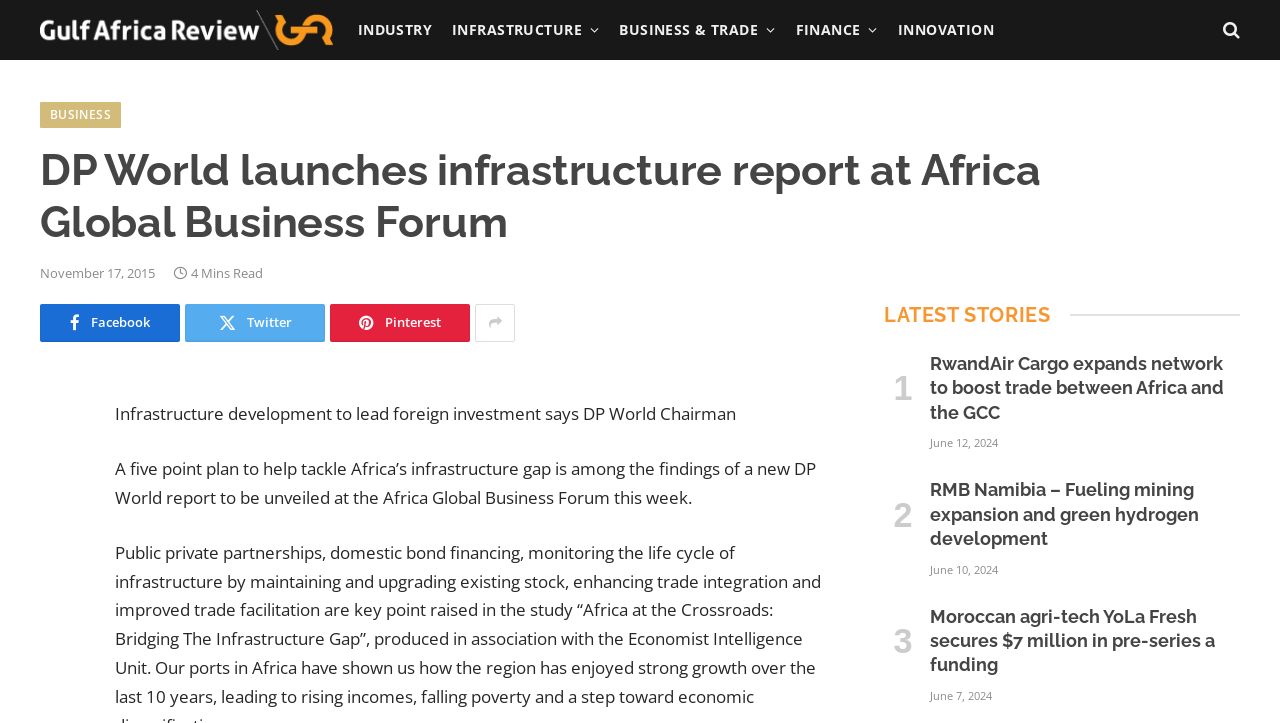Find the bounding box coordinates for the area you need to click to carry out the instruction: "Read the article 'Moroccan agri-tech YoLa Fresh secures $7 million in pre-series a funding'". The coordinates should be four float numbers between 0 and 1, indicated as [left, top, right, bottom].

[0.727, 0.836, 0.969, 0.938]